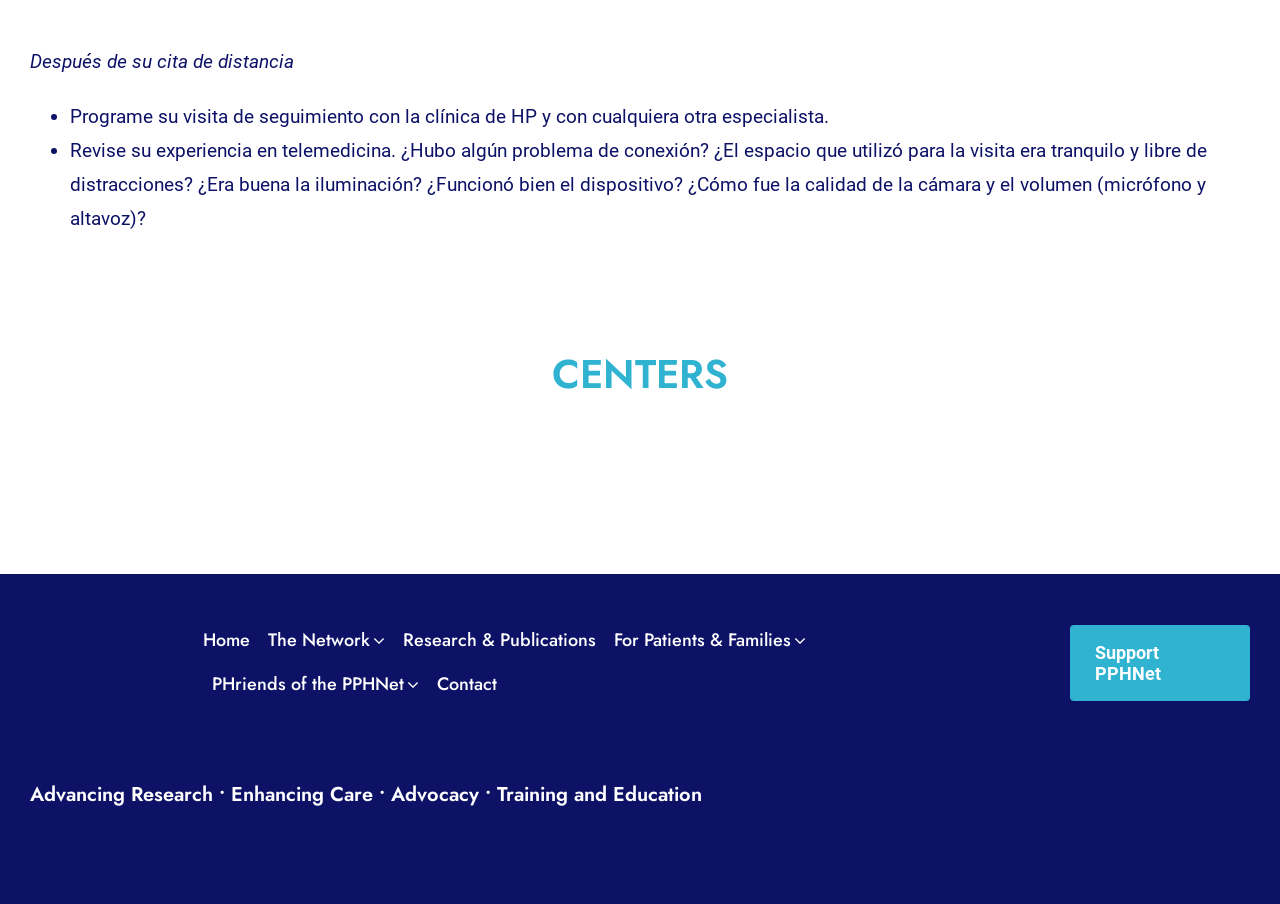Find the bounding box coordinates for the area that must be clicked to perform this action: "View the 'Research & Publications' page".

[0.315, 0.684, 0.466, 0.733]